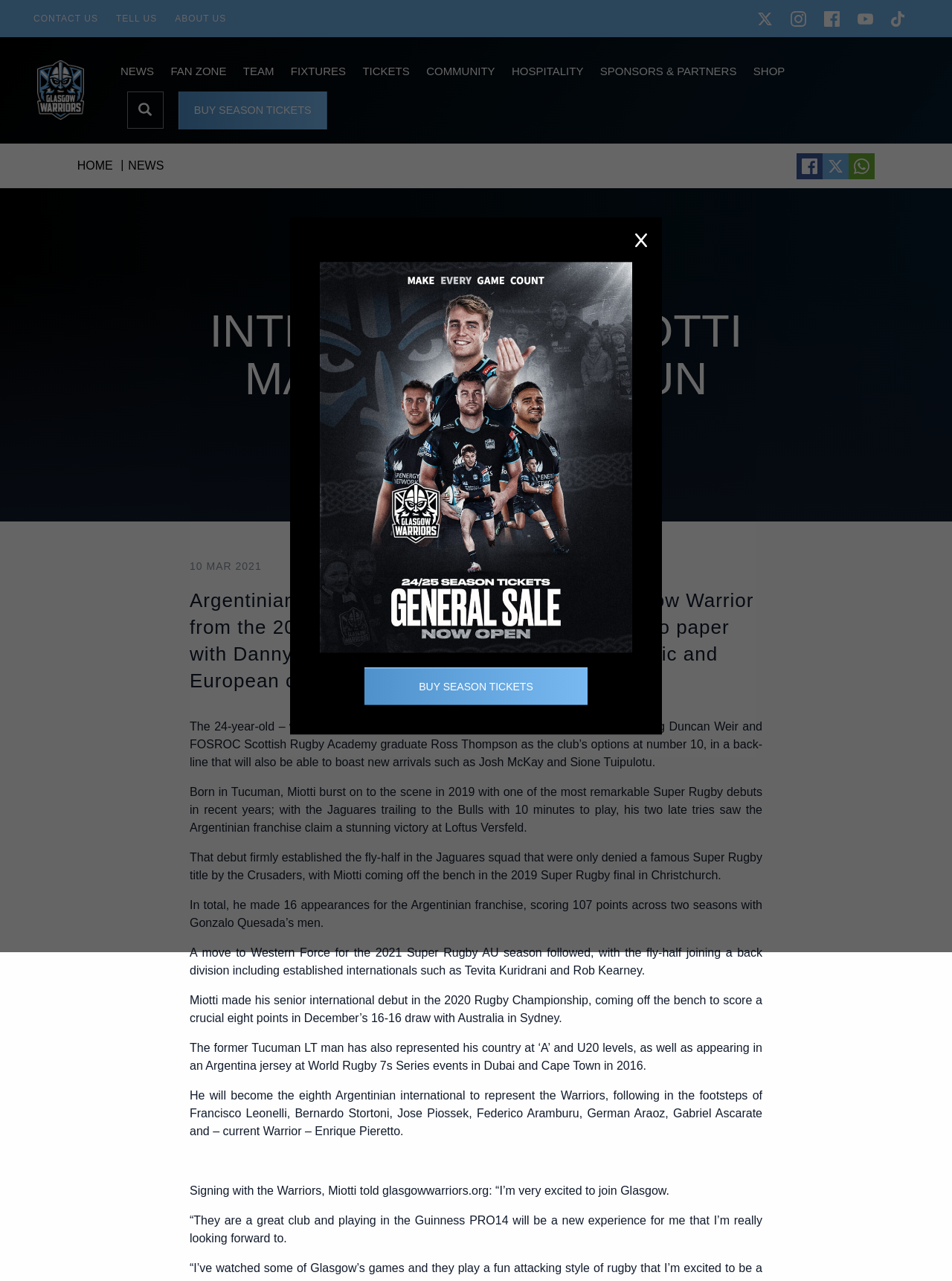Please provide a detailed answer to the question below by examining the image:
What is the name of the rugby player mentioned in the article?

The article mentions the signing of a new player, and the name is mentioned in the first paragraph as Domingo Miotti, an Argentinian fly-half.